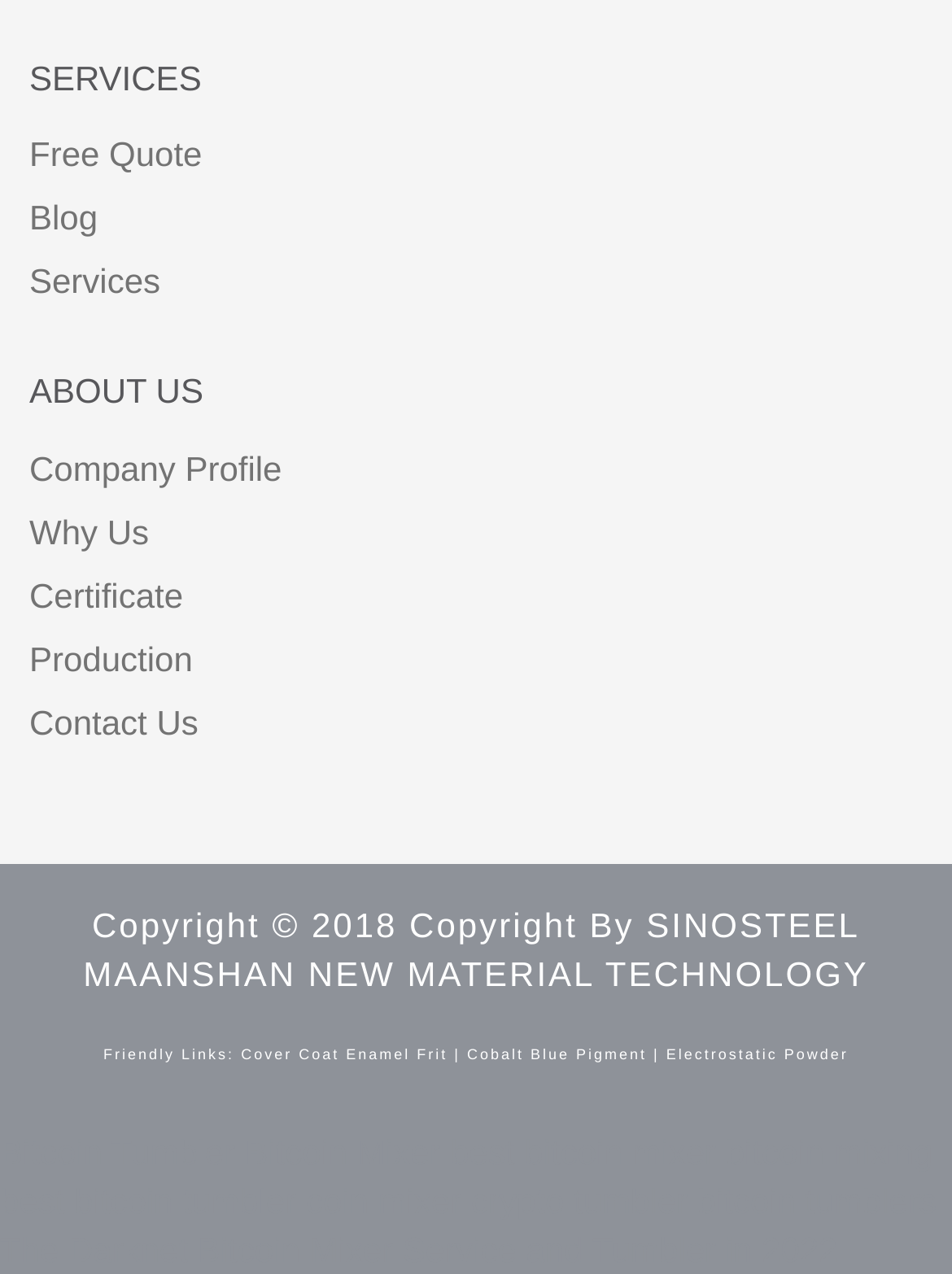Please give the bounding box coordinates of the area that should be clicked to fulfill the following instruction: "Go to 'Blog'". The coordinates should be in the format of four float numbers from 0 to 1, i.e., [left, top, right, bottom].

[0.031, 0.156, 0.103, 0.187]